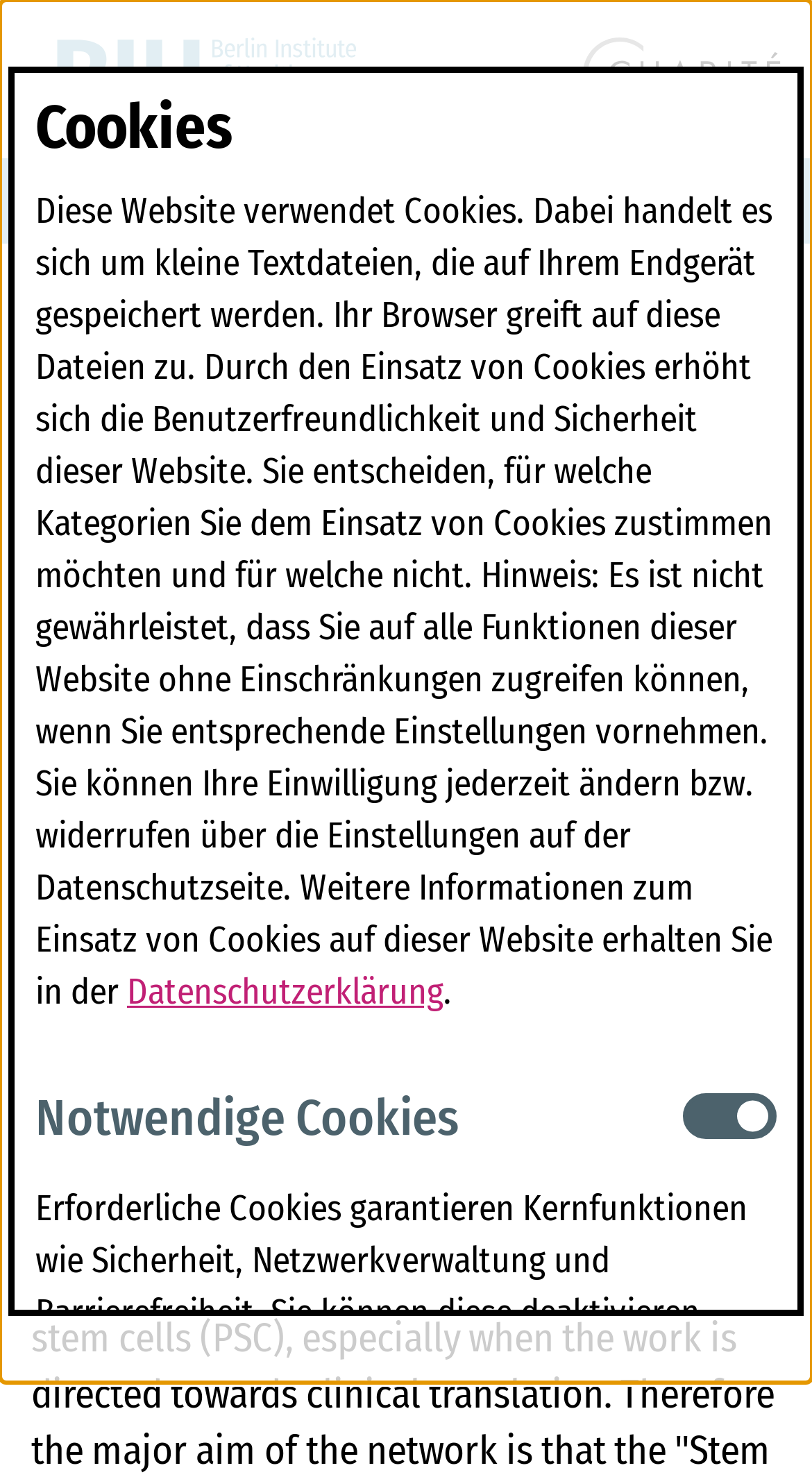Given the following UI element description: "alt="Zurück zur Startseite"", find the bounding box coordinates in the webpage screenshot.

[0.038, 0.025, 0.438, 0.081]